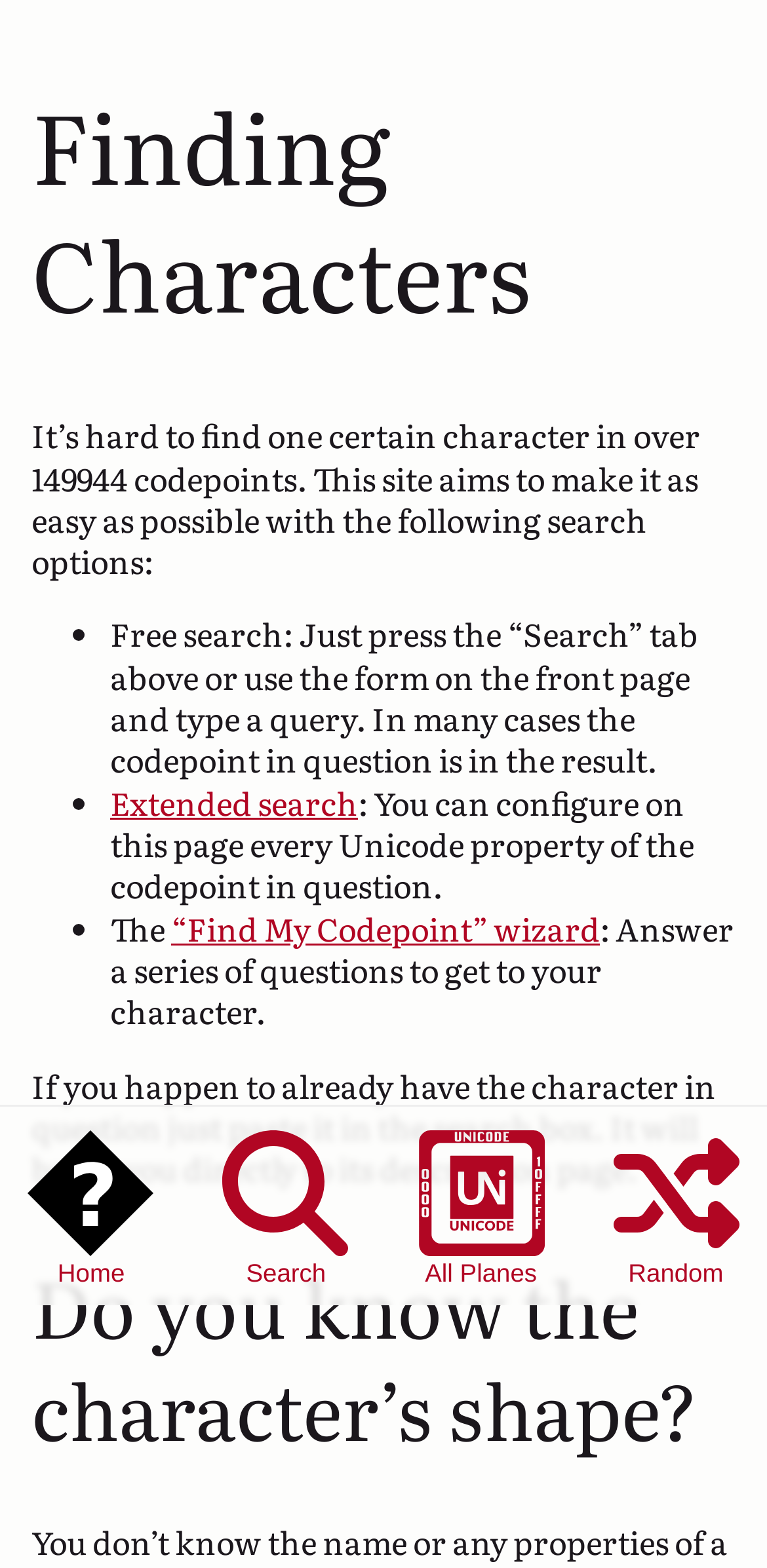Based on the element description "Extended search", predict the bounding box coordinates of the UI element.

[0.144, 0.474, 0.414, 0.496]